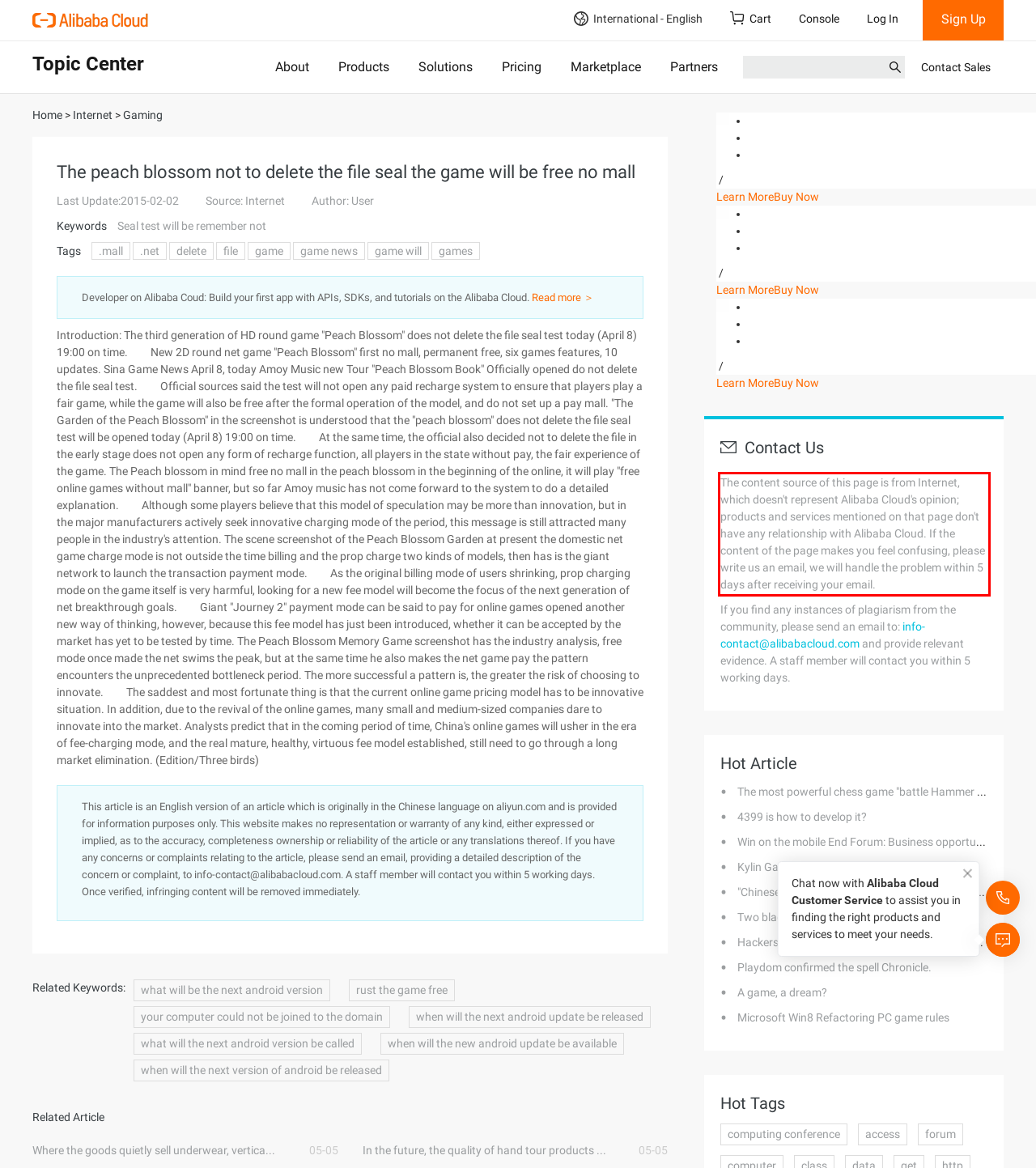Please recognize and transcribe the text located inside the red bounding box in the webpage image.

The content source of this page is from Internet, which doesn't represent Alibaba Cloud's opinion; products and services mentioned on that page don't have any relationship with Alibaba Cloud. If the content of the page makes you feel confusing, please write us an email, we will handle the problem within 5 days after receiving your email.